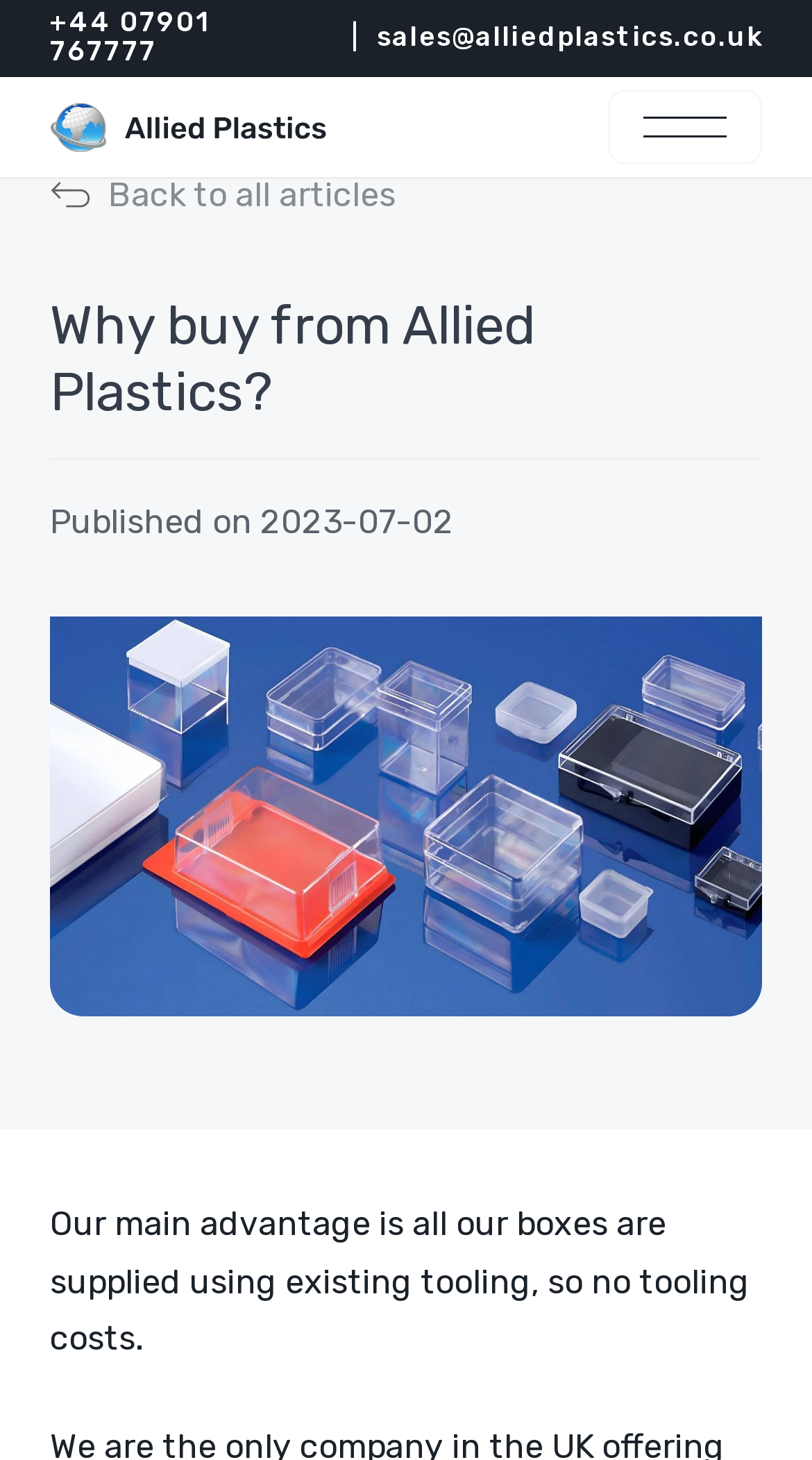What is the navigation menu item after 'Home'?
Based on the image, provide a one-word or brief-phrase response.

Products